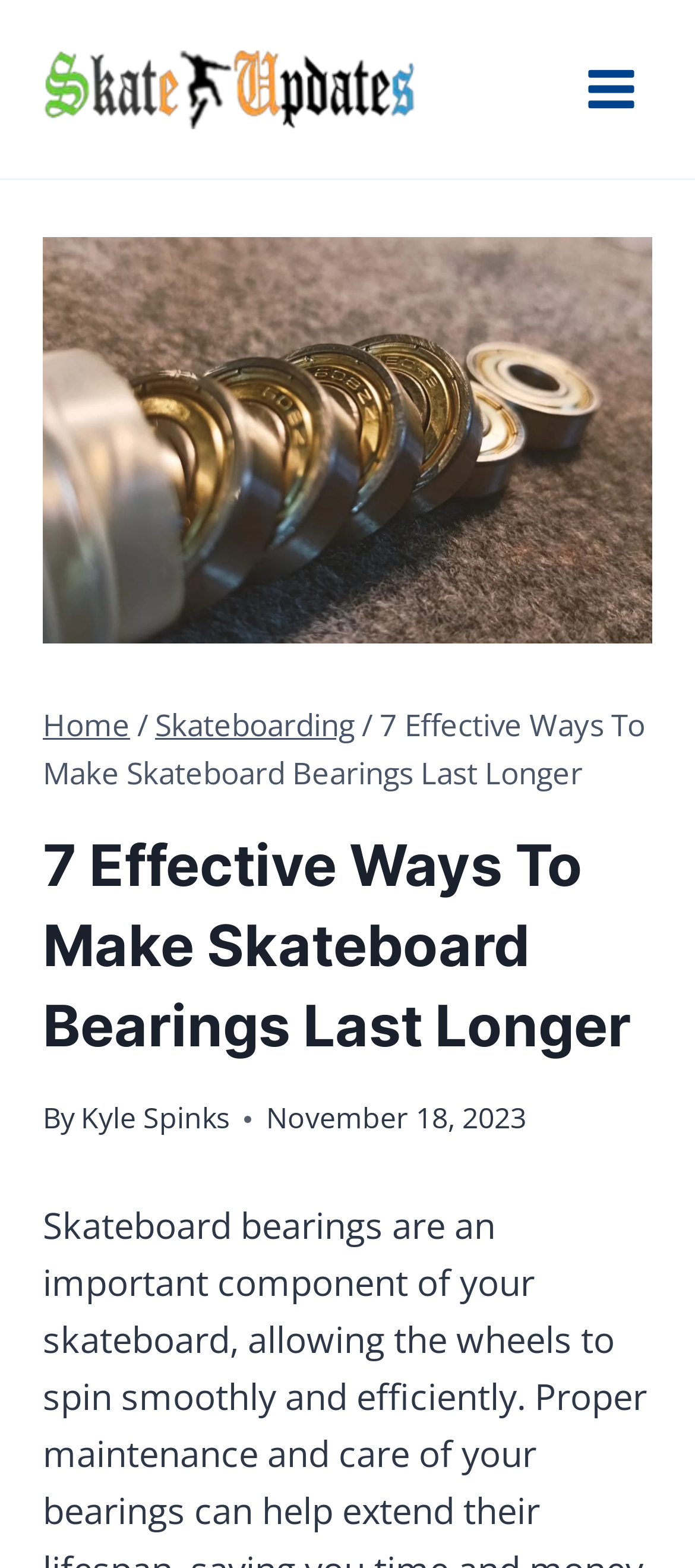Identify the bounding box for the element characterized by the following description: "Toggle Menu".

[0.819, 0.033, 0.938, 0.08]